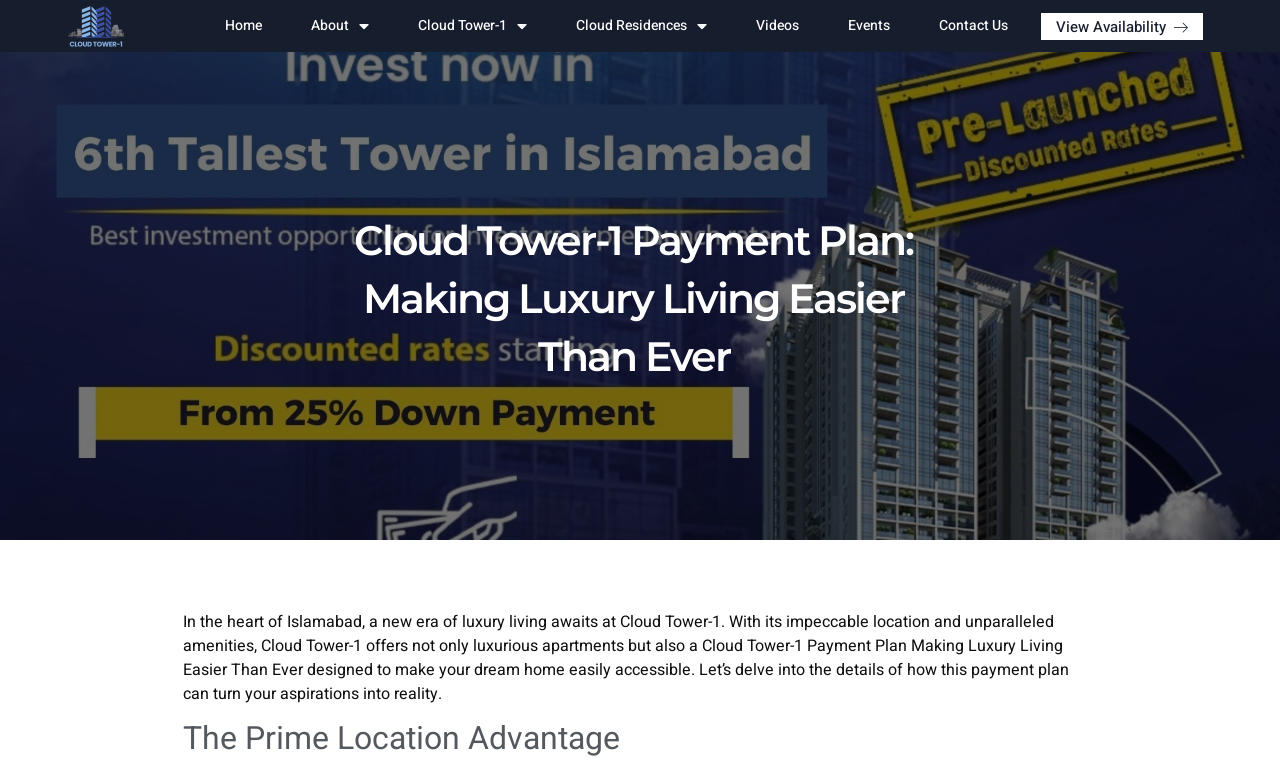Elaborate on the information and visuals displayed on the webpage.

The webpage is about Cloud Tower-1 Payment Plan, a luxury living option in Islamabad. At the top left corner, there is a logo of Tower logo, which is also a link. Next to it, there is a navigation menu with links to Home, About, Cloud Tower-1, Cloud Residences, Videos, Events, and Contact Us. 

Below the navigation menu, there is a prominent button "View Availability" at the top right corner. The main content of the webpage starts with a heading "Cloud Tower-1 Payment Plan: Making Luxury Living Easier Than Ever" in the middle of the page. 

Below the heading, there is a paragraph of text that describes the luxury living experience at Cloud Tower-1, highlighting its impeccable location and unparalleled amenities. The text also mentions that the payment plan is designed to make luxurious apartments easily accessible. 

Further down, there is another heading "The Prime Location Advantage" at the bottom of the page.